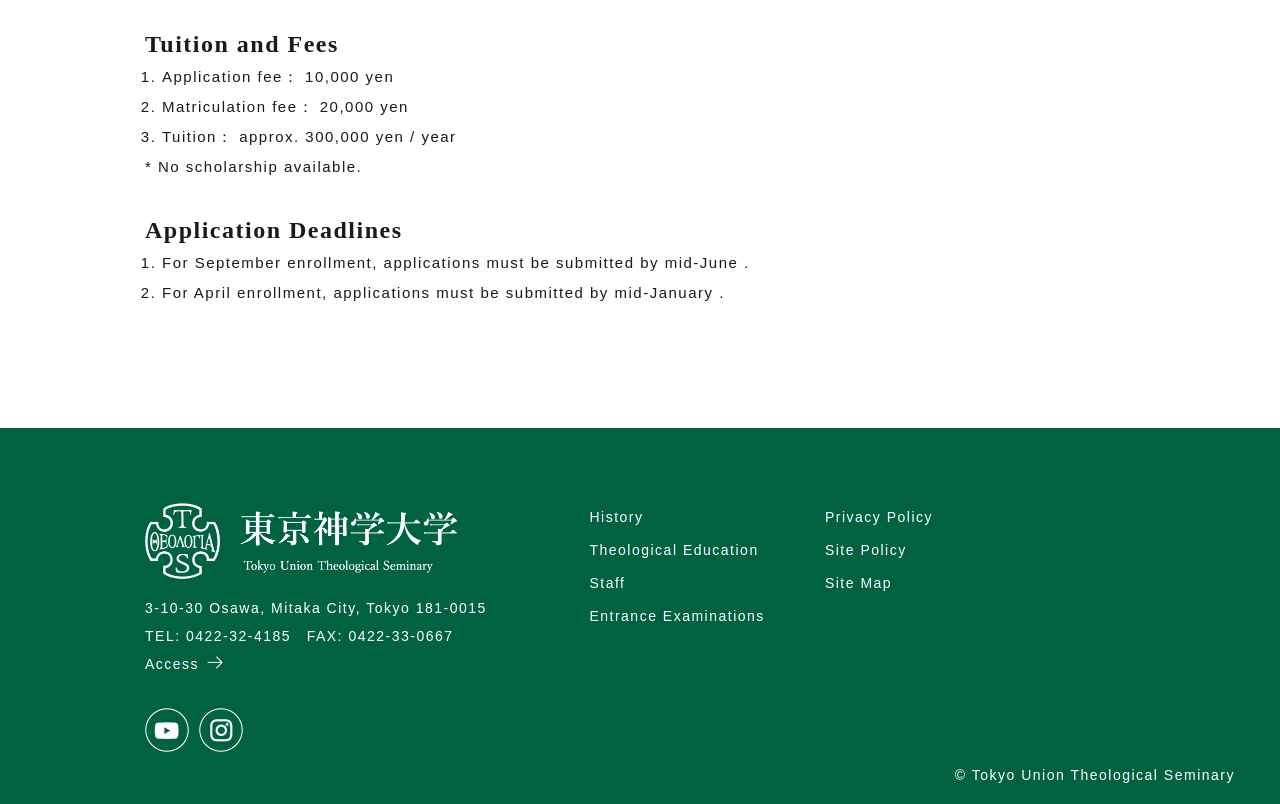Identify the bounding box of the HTML element described as: "Staff".

[0.46, 0.716, 0.489, 0.736]